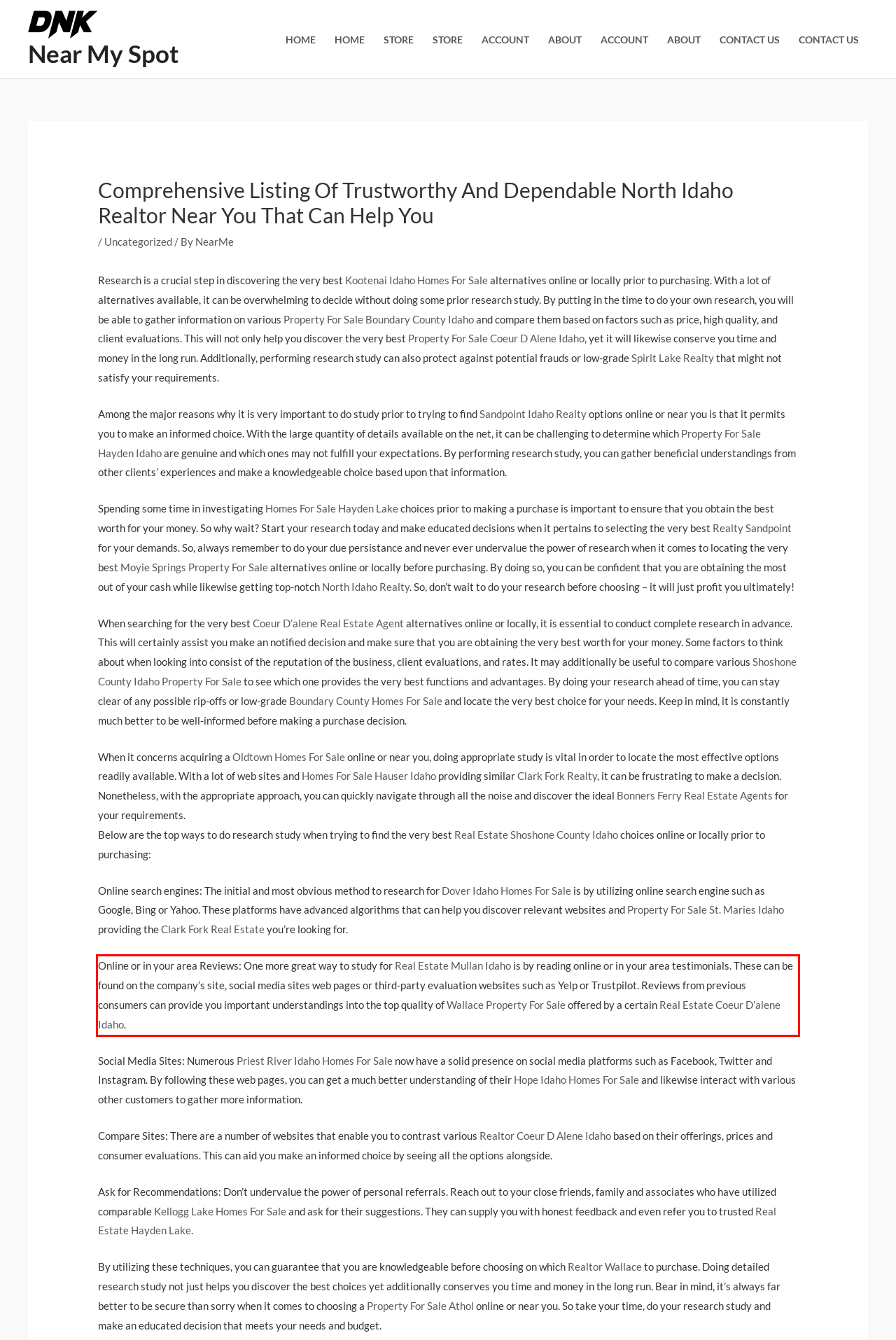Observe the screenshot of the webpage, locate the red bounding box, and extract the text content within it.

Online or in your area Reviews: One more great way to study for Real Estate Mullan Idaho is by reading online or in your area testimonials. These can be found on the company’s site, social media sites web pages or third-party evaluation websites such as Yelp or Trustpilot. Reviews from previous consumers can provide you important understandings into the top quality of Wallace Property For Sale offered by a certain Real Estate Coeur D’alene Idaho.